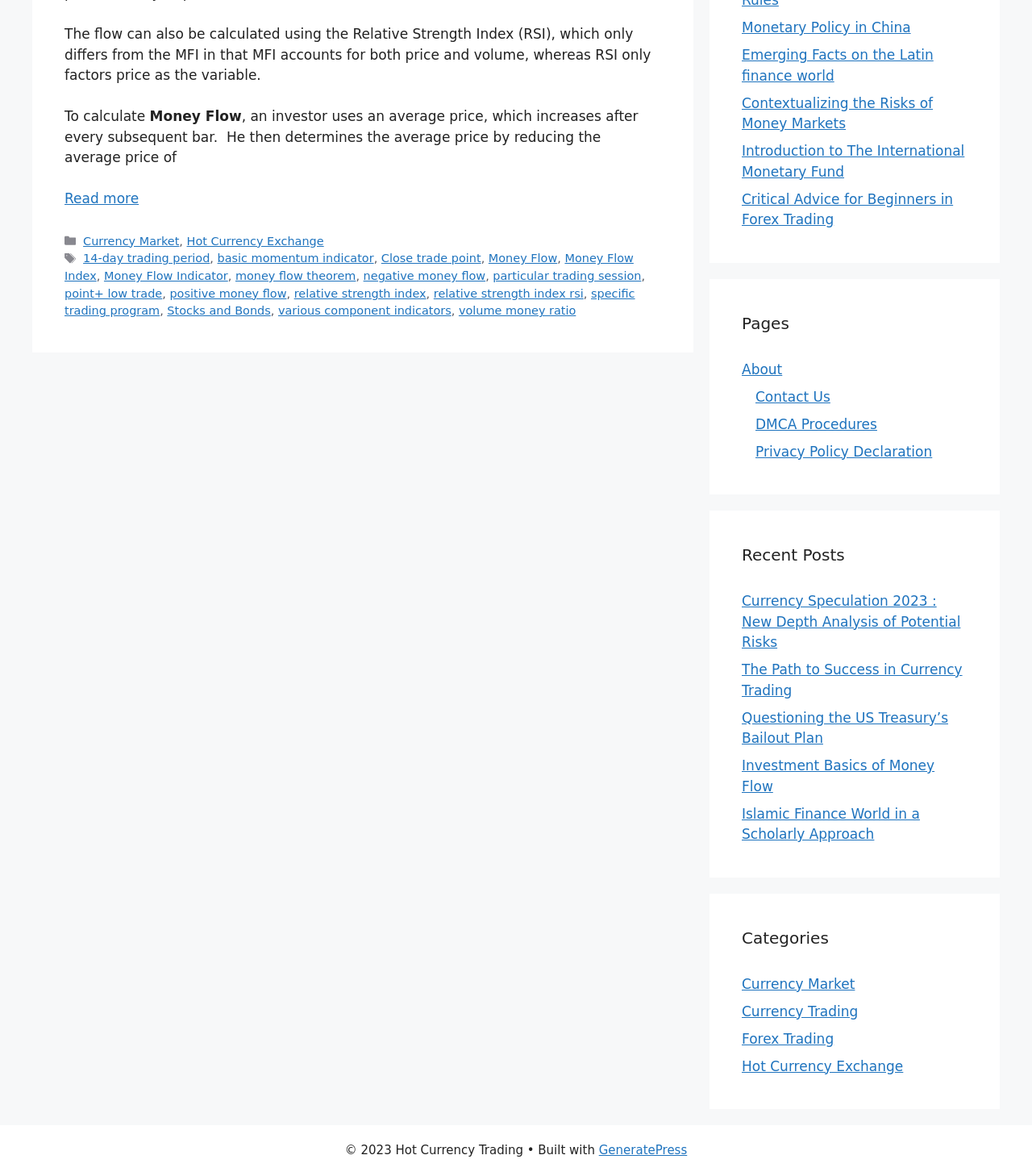Provide the bounding box coordinates of the HTML element this sentence describes: "negative money flow". The bounding box coordinates consist of four float numbers between 0 and 1, i.e., [left, top, right, bottom].

[0.352, 0.229, 0.47, 0.24]